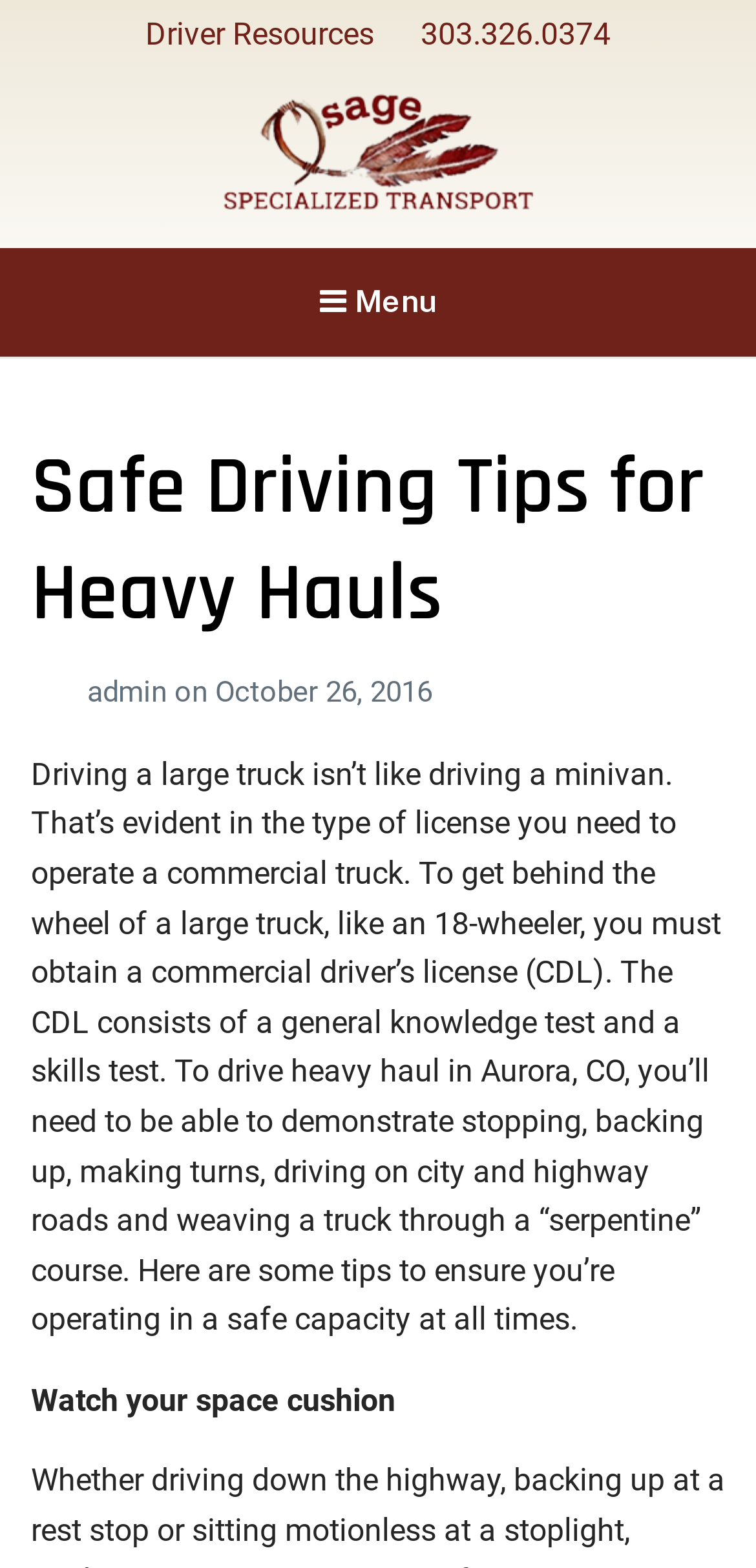Using the details from the image, please elaborate on the following question: What type of license is required to operate a commercial truck?

According to the webpage, to get behind the wheel of a large truck, like an 18-wheeler, you must obtain a commercial driver’s license (CDL).